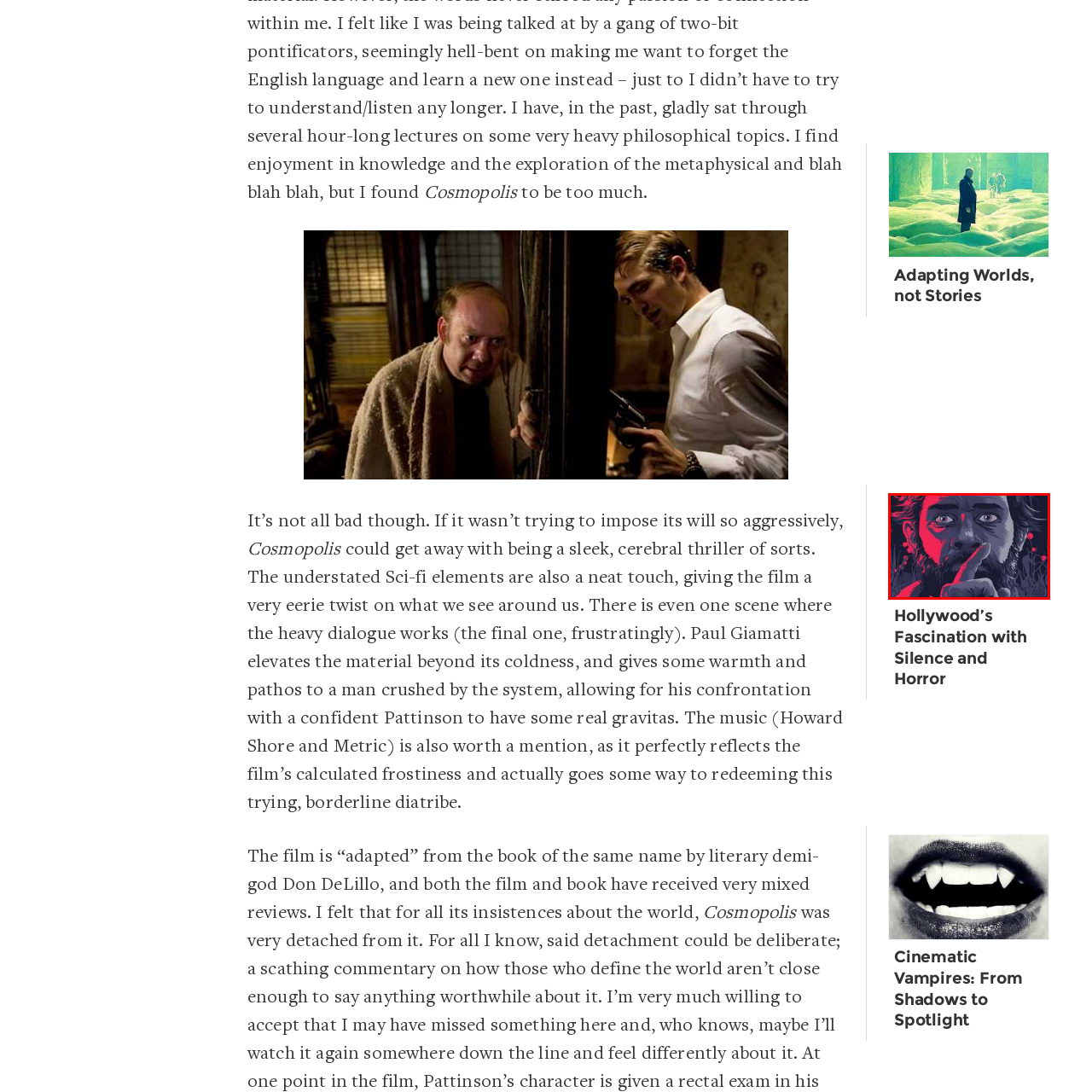What is the significance of the finger raised to the lips?
View the image encased in the red bounding box and respond with a detailed answer informed by the visual information.

The caption interprets the gesture of the finger raised to the lips as a sign of 'quiet contemplation or secrecy', suggesting that the character is either reflecting deeply or hiding something.